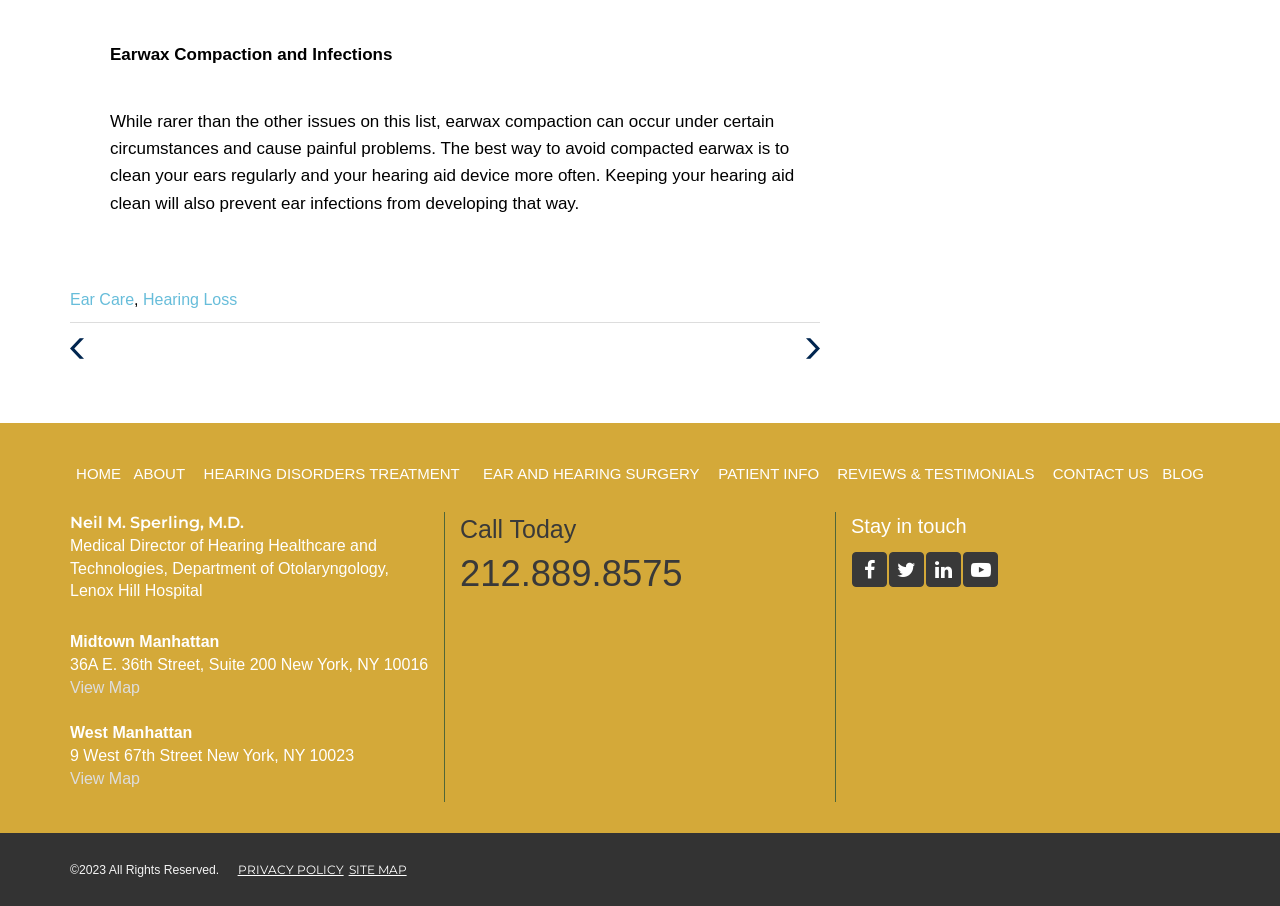Using the information in the image, could you please answer the following question in detail:
What is the topic of the article?

The topic of the article can be determined by looking at the first StaticText element with the text 'Earwax Compaction and Infections' which is likely to be the title of the article.